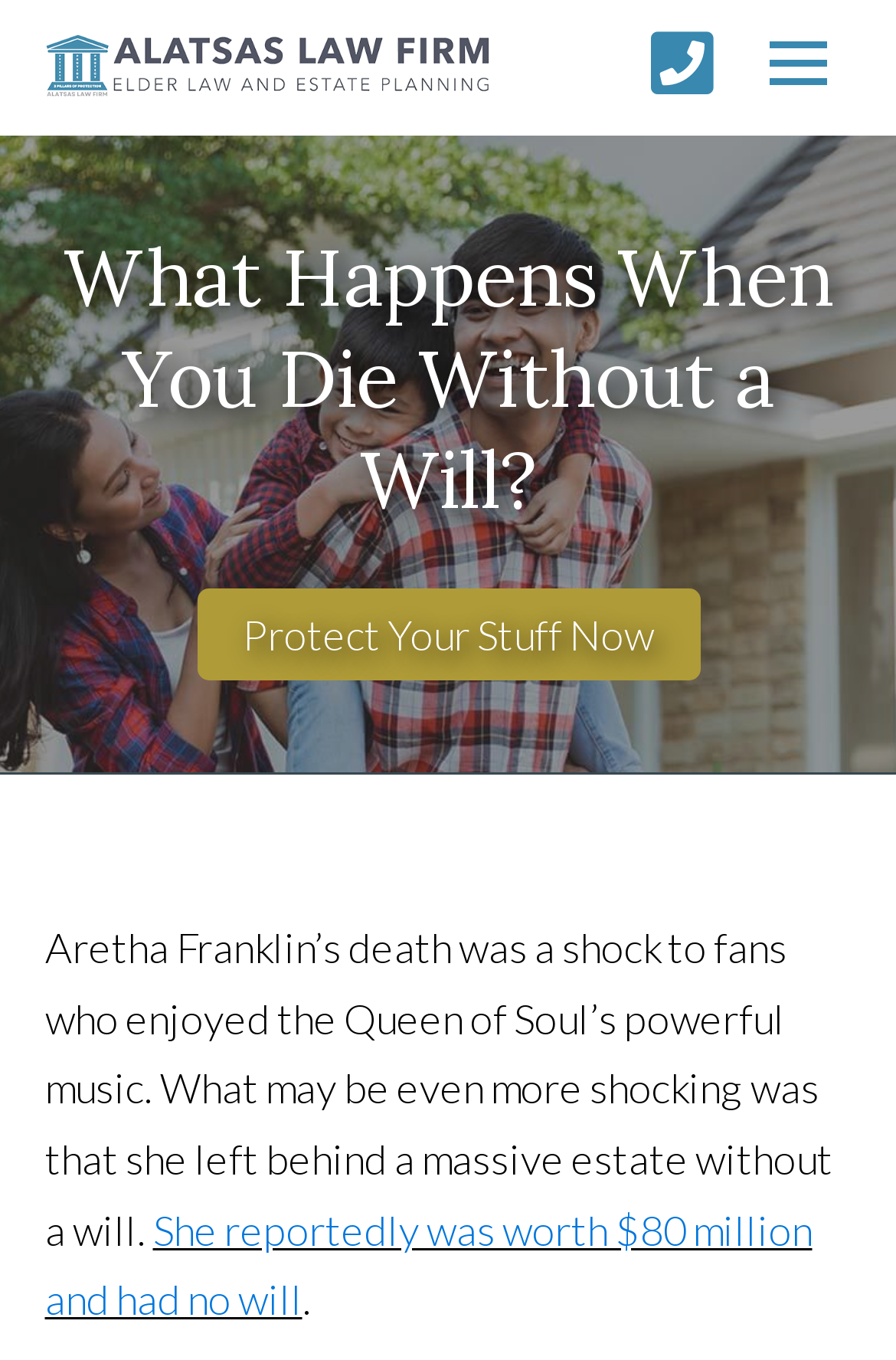Given the element description "aria-label="Phone"" in the screenshot, predict the bounding box coordinates of that UI element.

[0.727, 0.02, 0.796, 0.072]